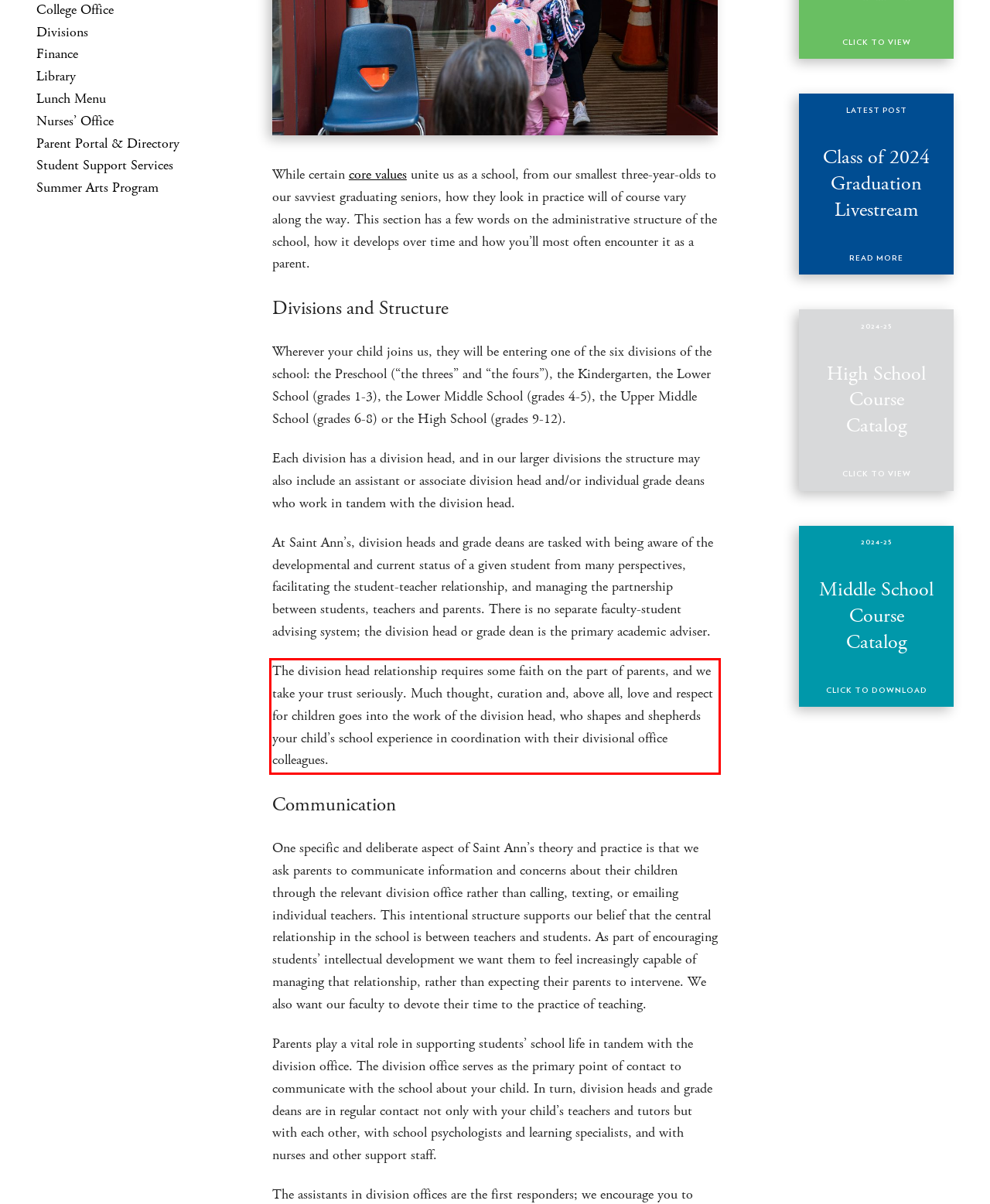You are looking at a screenshot of a webpage with a red rectangle bounding box. Use OCR to identify and extract the text content found inside this red bounding box.

The division head relationship requires some faith on the part of parents, and we take your trust seriously. Much thought, curation and, above all, love and respect for children goes into the work of the division head, who shapes and shepherds your child’s school experience in coordination with their divisional office colleagues.